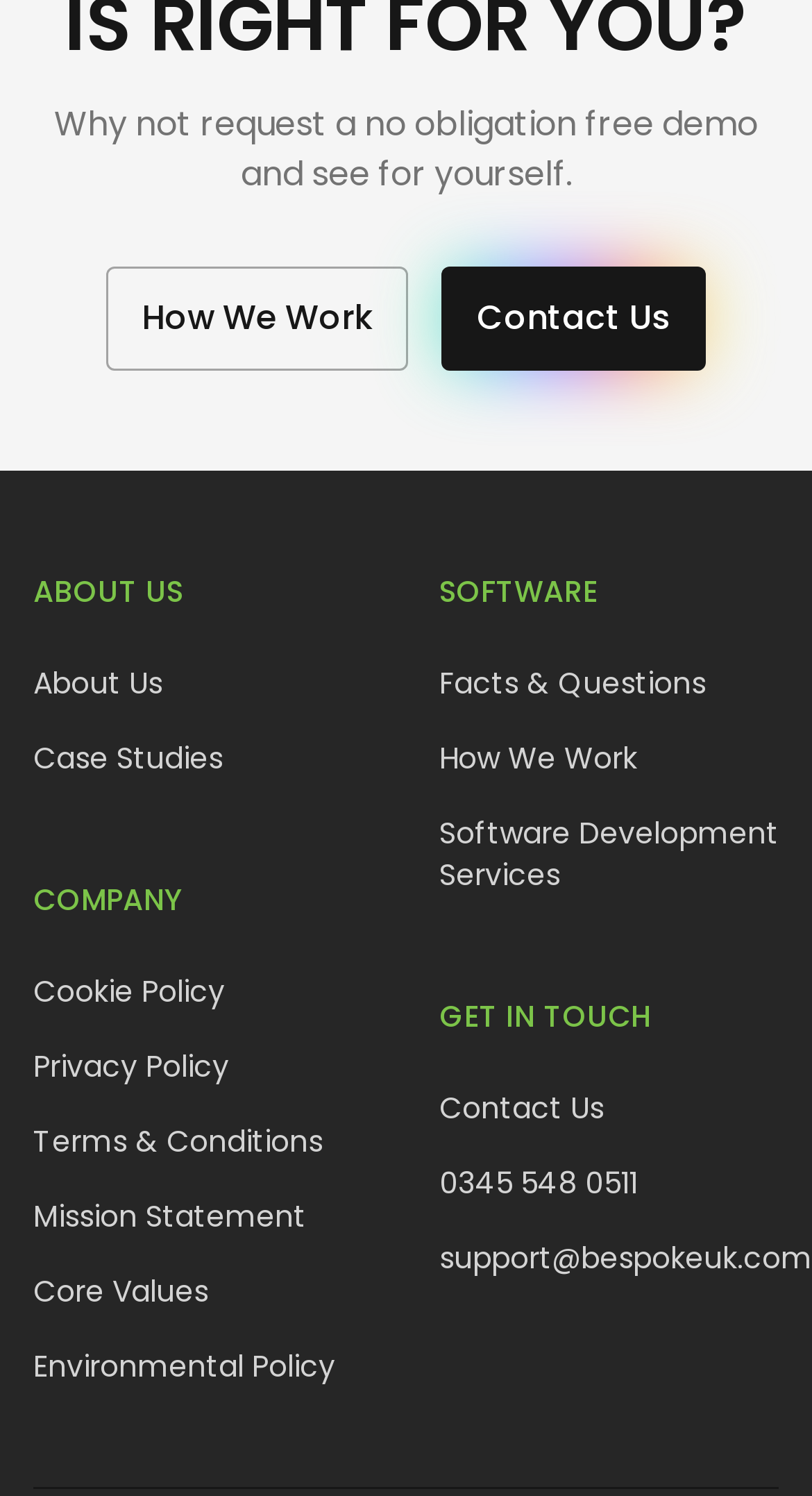Can you provide the bounding box coordinates for the element that should be clicked to implement the instruction: "View the 'Software Development Services'"?

[0.541, 0.543, 0.959, 0.599]